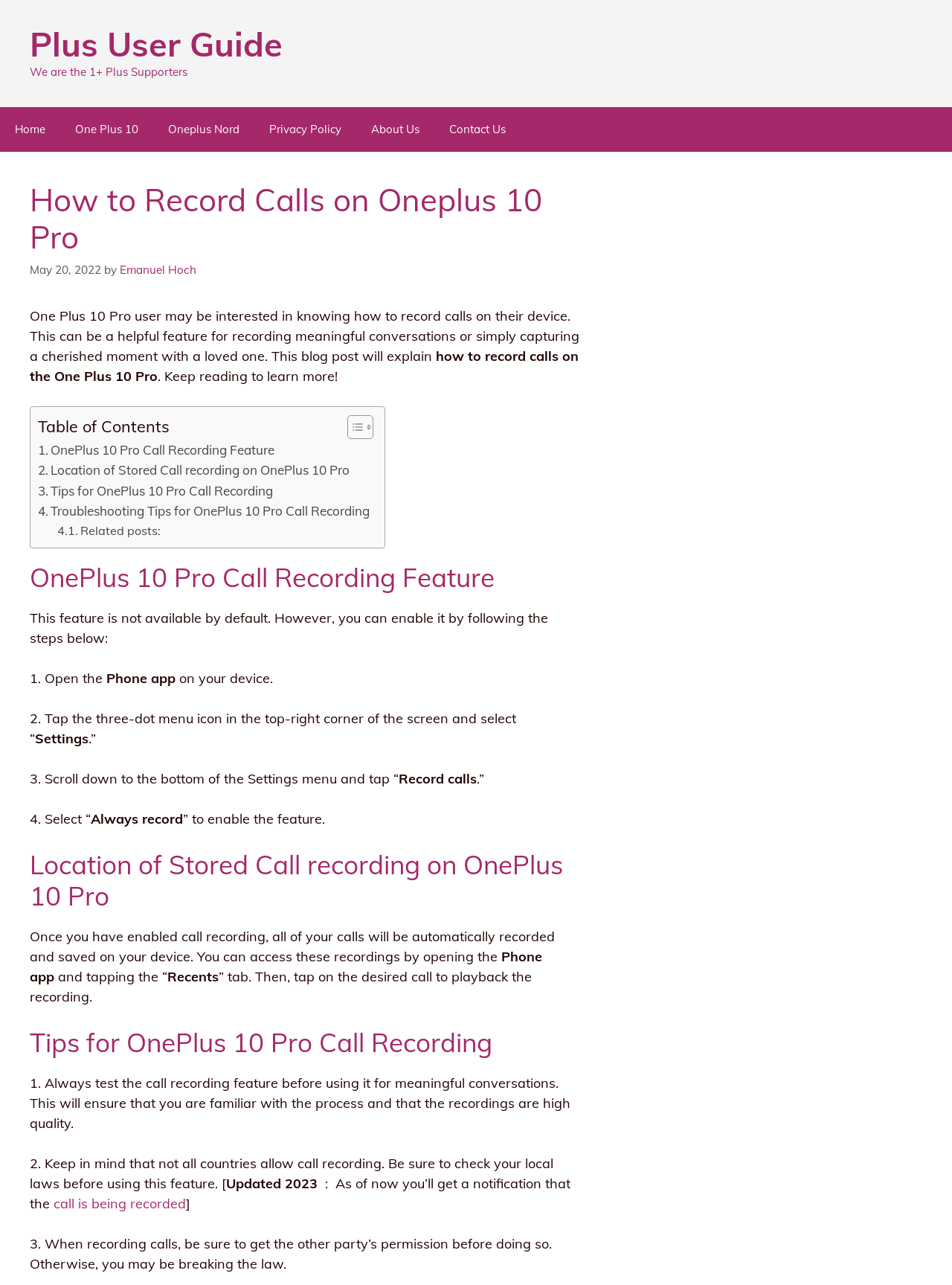What is the name of the device discussed in this article?
Give a single word or phrase answer based on the content of the image.

OnePlus 10 Pro